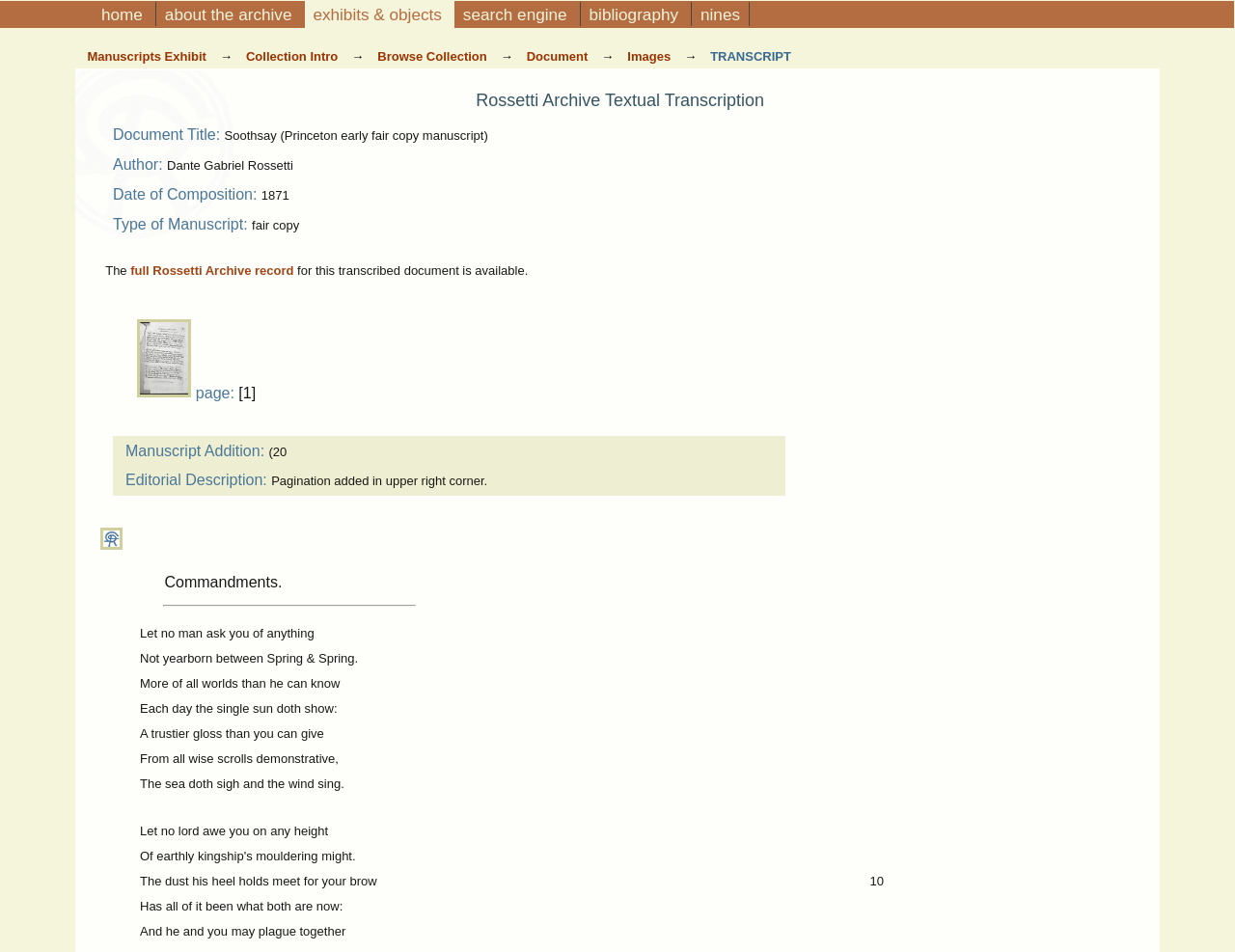What is the date of composition of the manuscript?
From the screenshot, supply a one-word or short-phrase answer.

1871